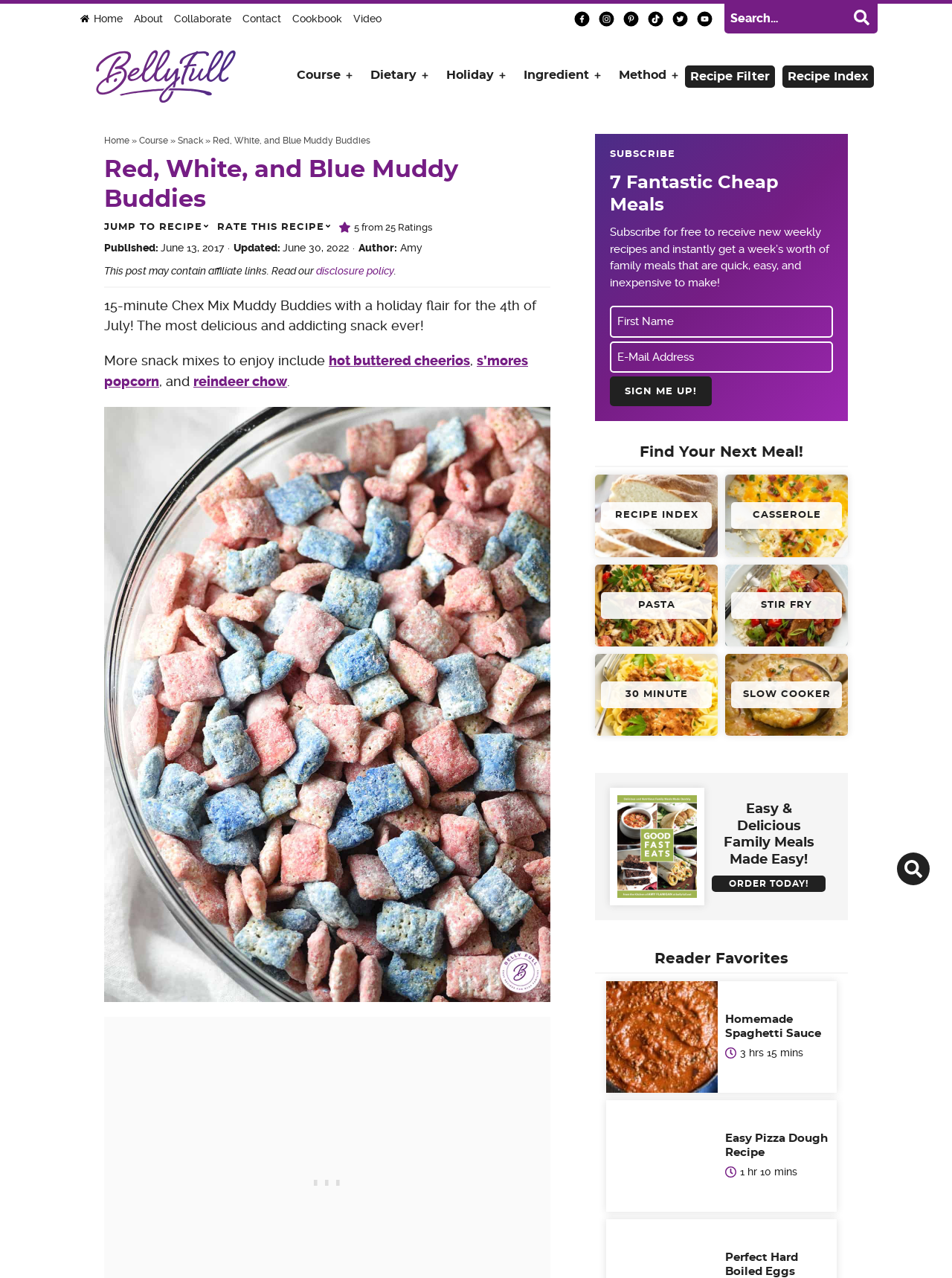Specify the bounding box coordinates of the area to click in order to execute this command: 'Filter recipes by course'. The coordinates should consist of four float numbers ranging from 0 to 1, and should be formatted as [left, top, right, bottom].

[0.361, 0.048, 0.373, 0.071]